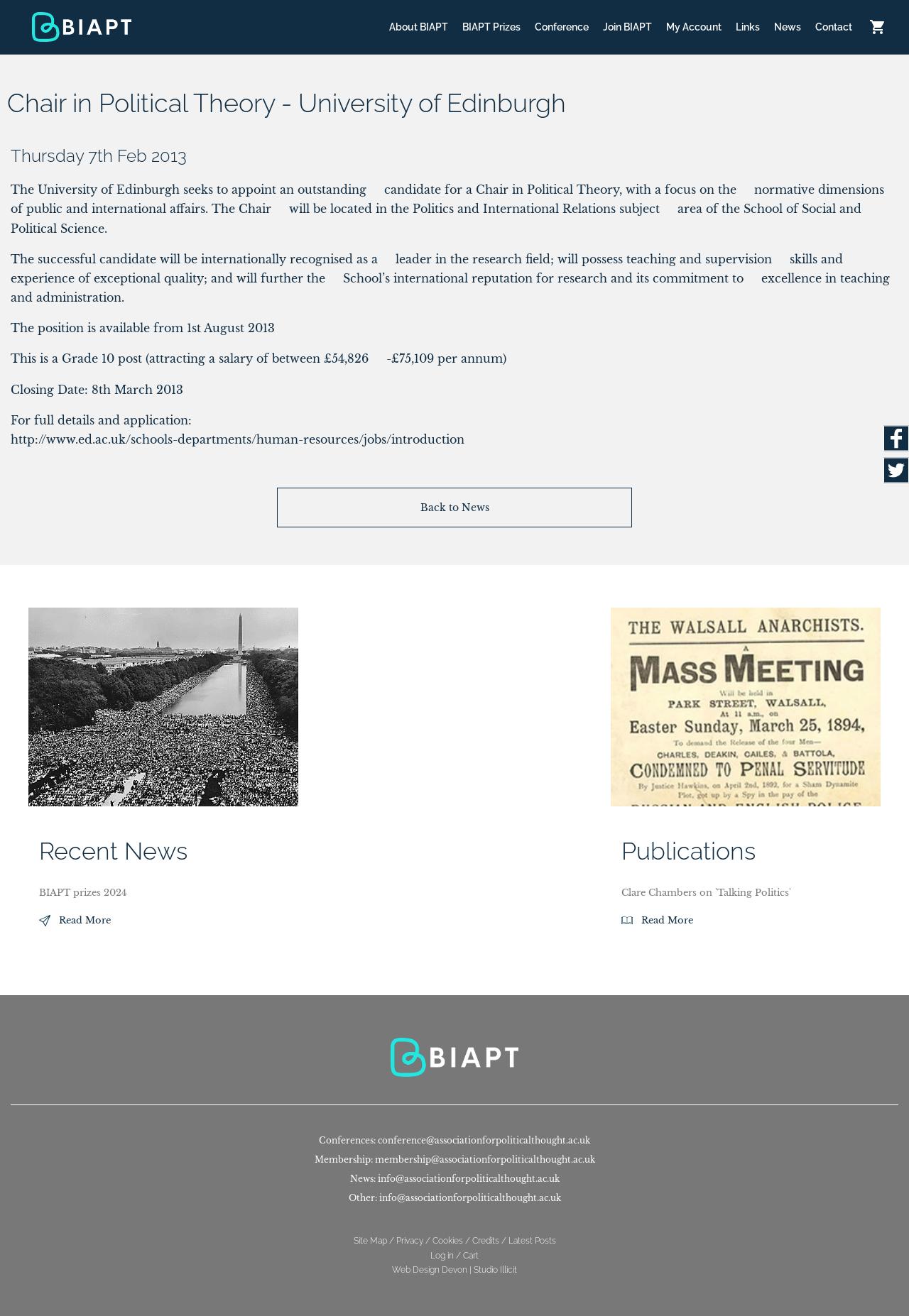Identify the bounding box coordinates of the clickable region to carry out the given instruction: "Contact the University of Edinburgh".

[0.889, 0.0, 0.945, 0.041]